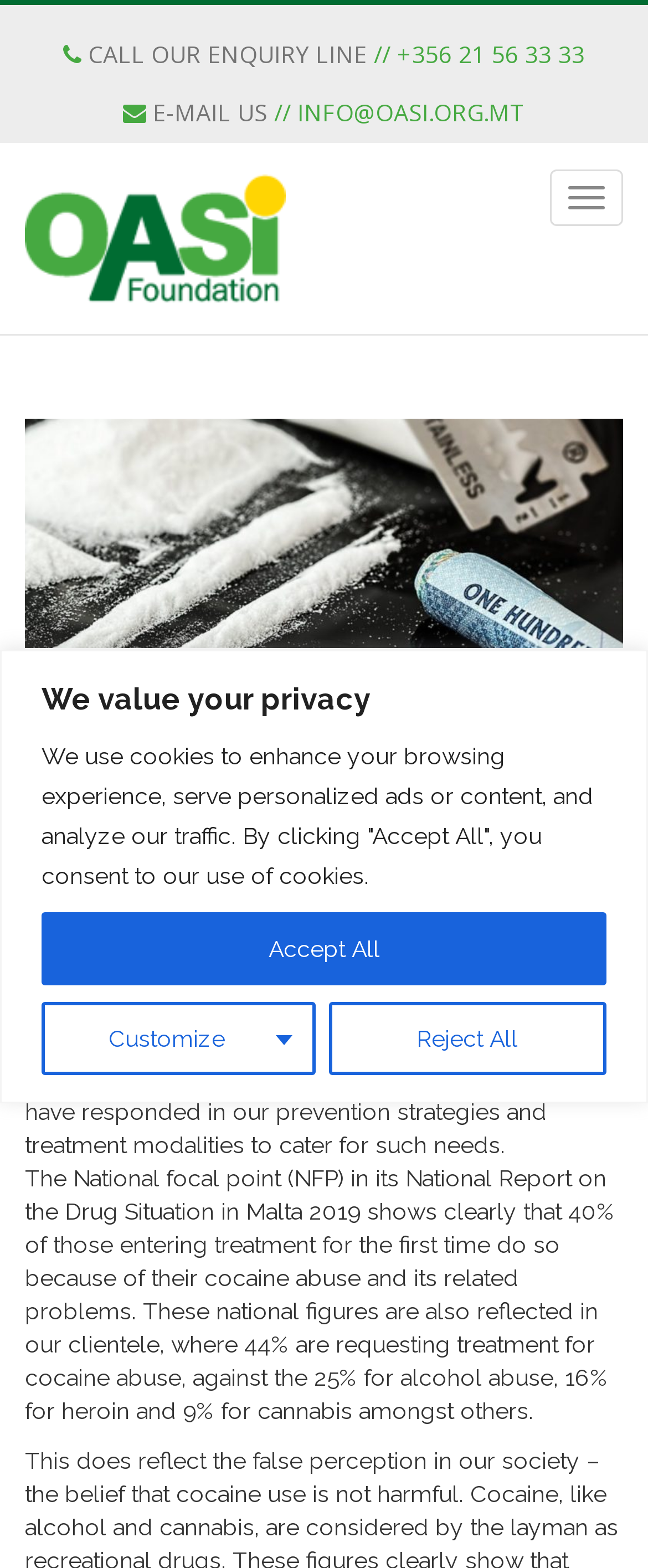Summarize the webpage in an elaborate manner.

The webpage is about "The Recreative Menace" and appears to be an article or blog post from Oasi.org.mt. At the top, there is a privacy notice with three buttons: "Customize", "Reject All", and "Accept All". Below this notice, there are two headings with contact information: a phone number and an email address.

To the right of the contact information, there is a button with no text, and below it, a link with an image. The image is likely a logo or icon, as it is contained within a header element.

The main content of the page is divided into two sections. The first section has a heading with the title "The Recreative Menace" and is followed by the date "December 26th, 2019", the author "adminoasi", and a category "Press Releases". The second section consists of two paragraphs of text discussing the OASI Foundation's work in the field of addiction, specifically mentioning trends in drug use and treatment strategies.

There are no images in the main content section, but there is a logo or icon image to the right of the contact information. Overall, the webpage has a simple layout with a focus on presenting text-based information.